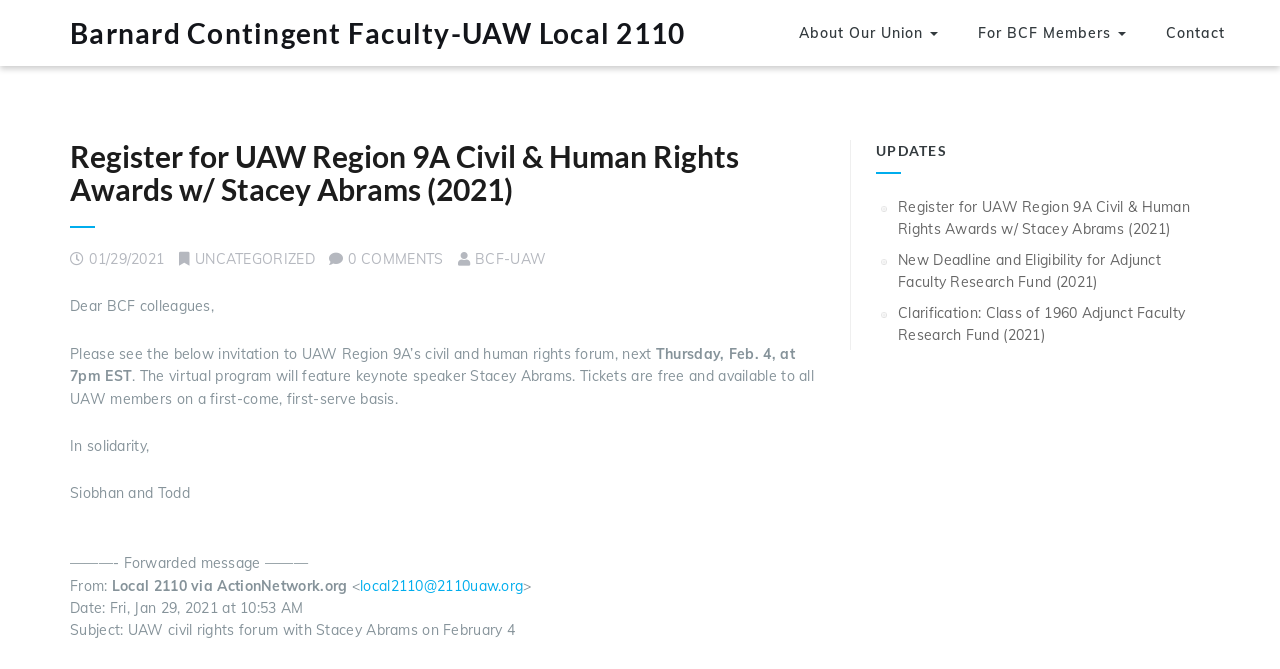Please examine the image and provide a detailed answer to the question: Who is the keynote speaker of the UAW Region 9A Civil & Human Rights Awards?

I found the answer by reading the text content of the webpage, specifically the sentence 'The virtual program will feature keynote speaker Stacey Abrams.' which mentions the keynote speaker.